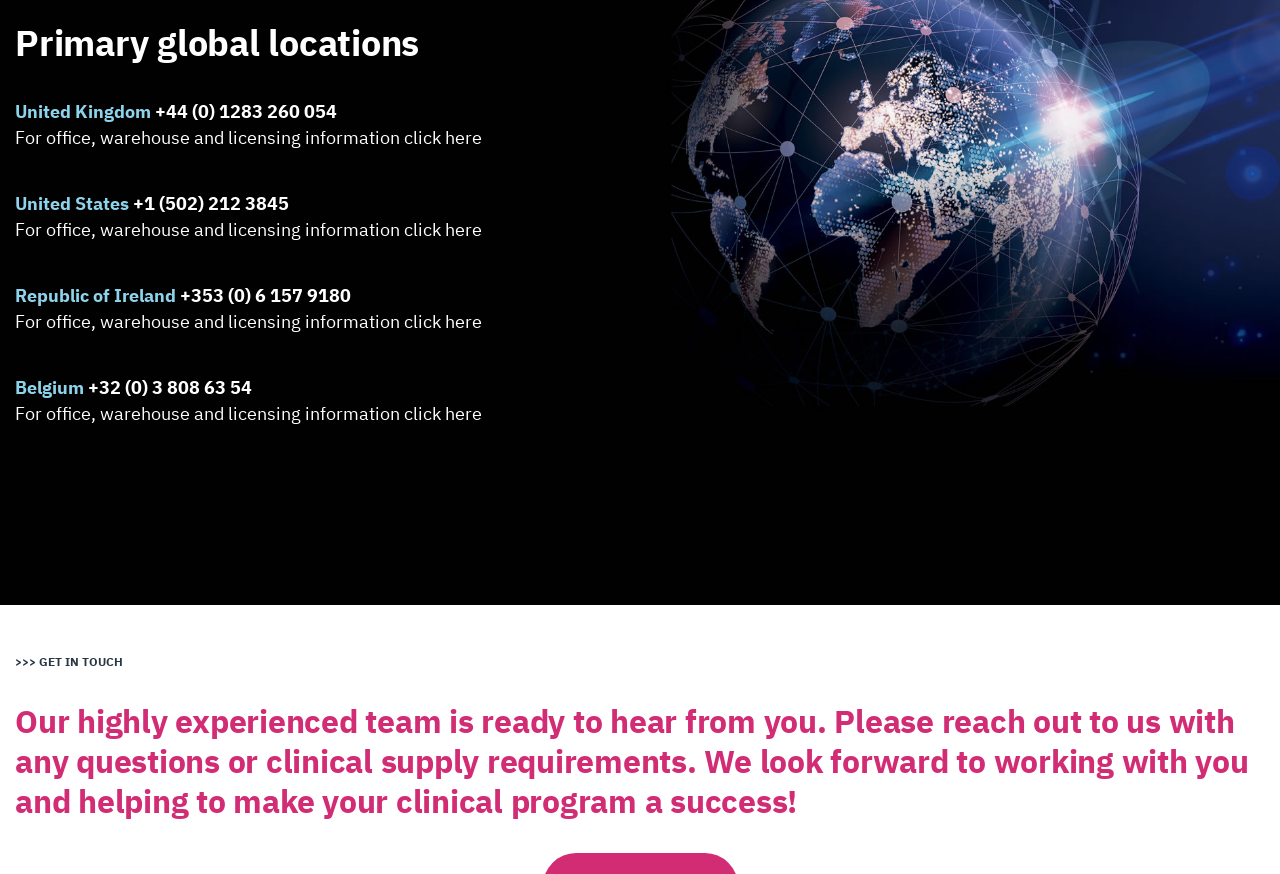Determine the bounding box coordinates of the UI element that matches the following description: "+1 (502) 212 3845". The coordinates should be four float numbers between 0 and 1 in the format [left, top, right, bottom].

[0.104, 0.22, 0.226, 0.246]